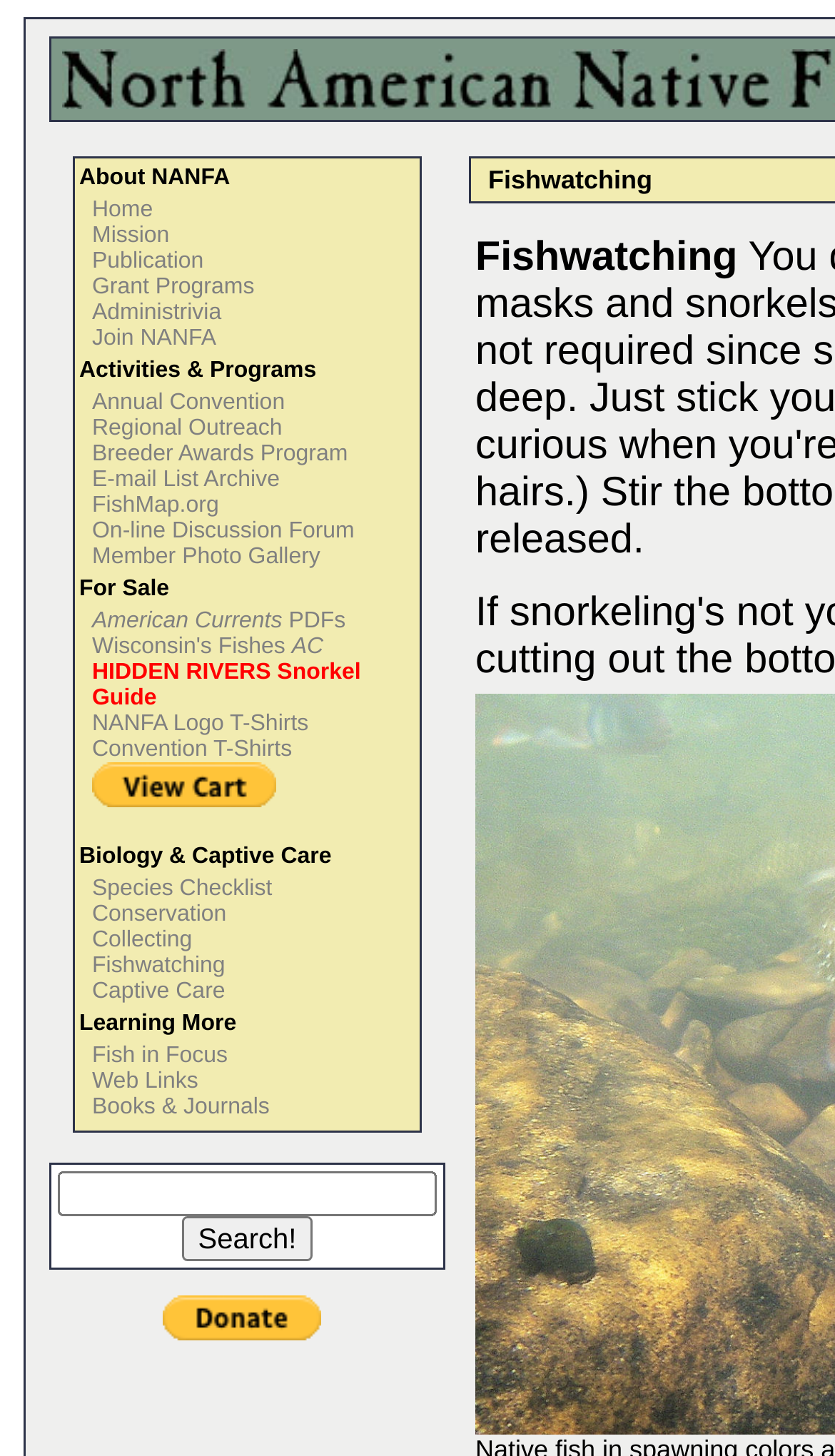Answer the question below with a single word or a brief phrase: 
What is the 'FishMap.org' link for?

Fish mapping